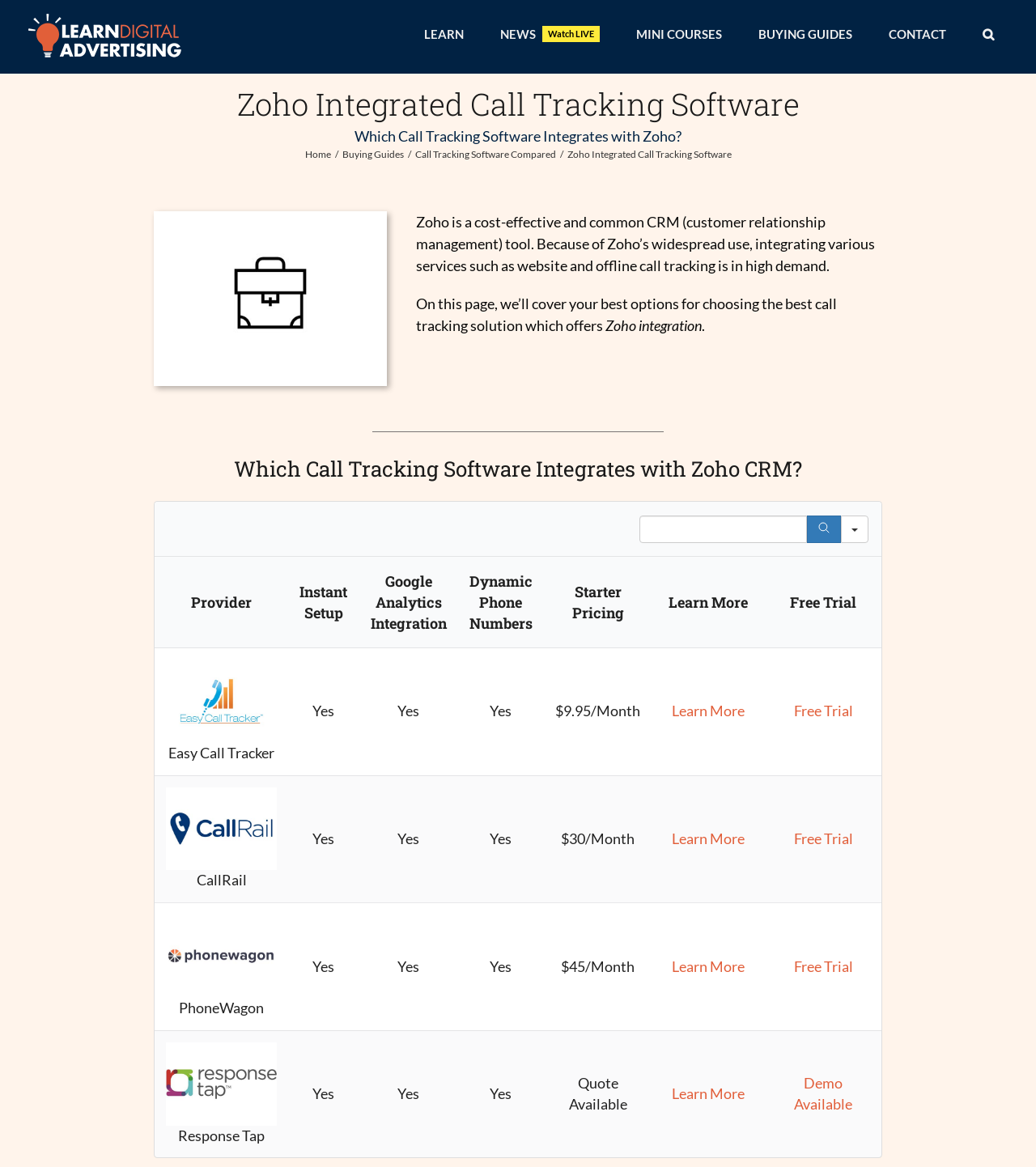Find the bounding box coordinates for the area you need to click to carry out the instruction: "Click the 'Learn More' link of Easy Call Tracker". The coordinates should be four float numbers between 0 and 1, indicated as [left, top, right, bottom].

[0.649, 0.602, 0.719, 0.617]